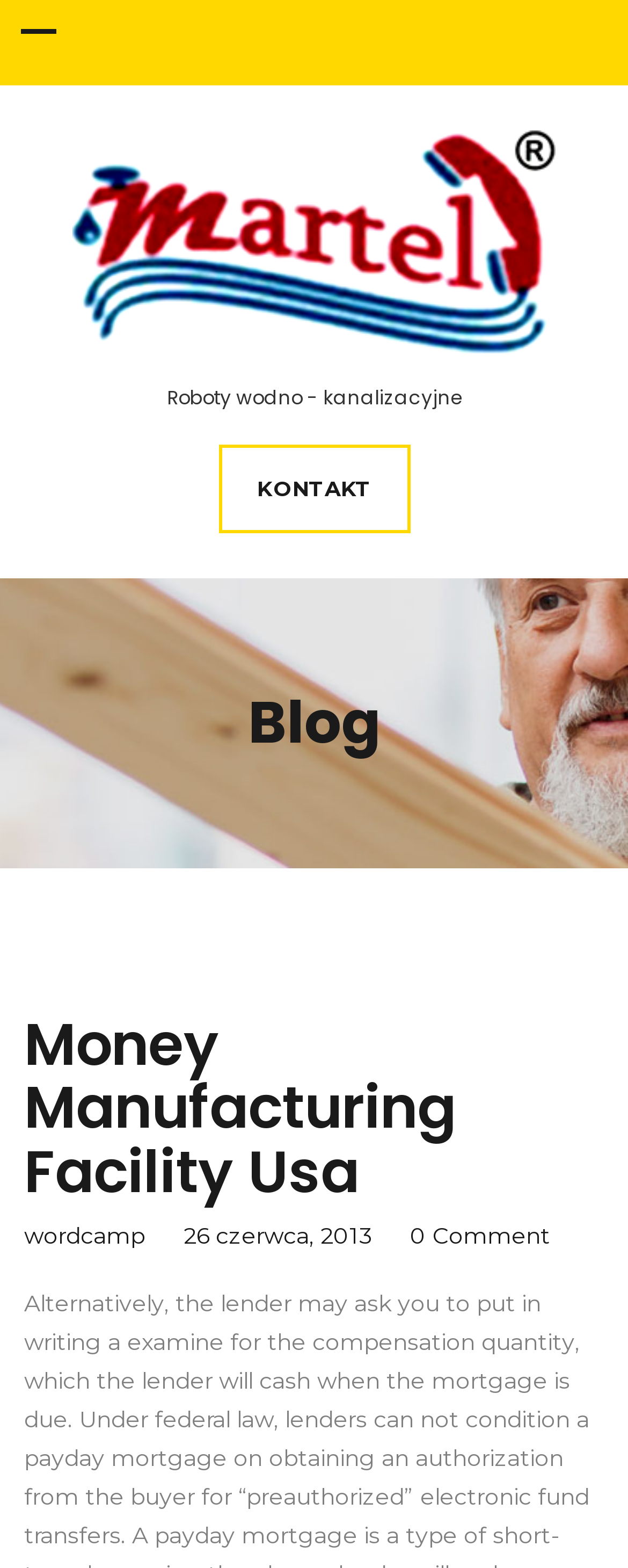How many comments are there on the latest article?
Your answer should be a single word or phrase derived from the screenshot.

0